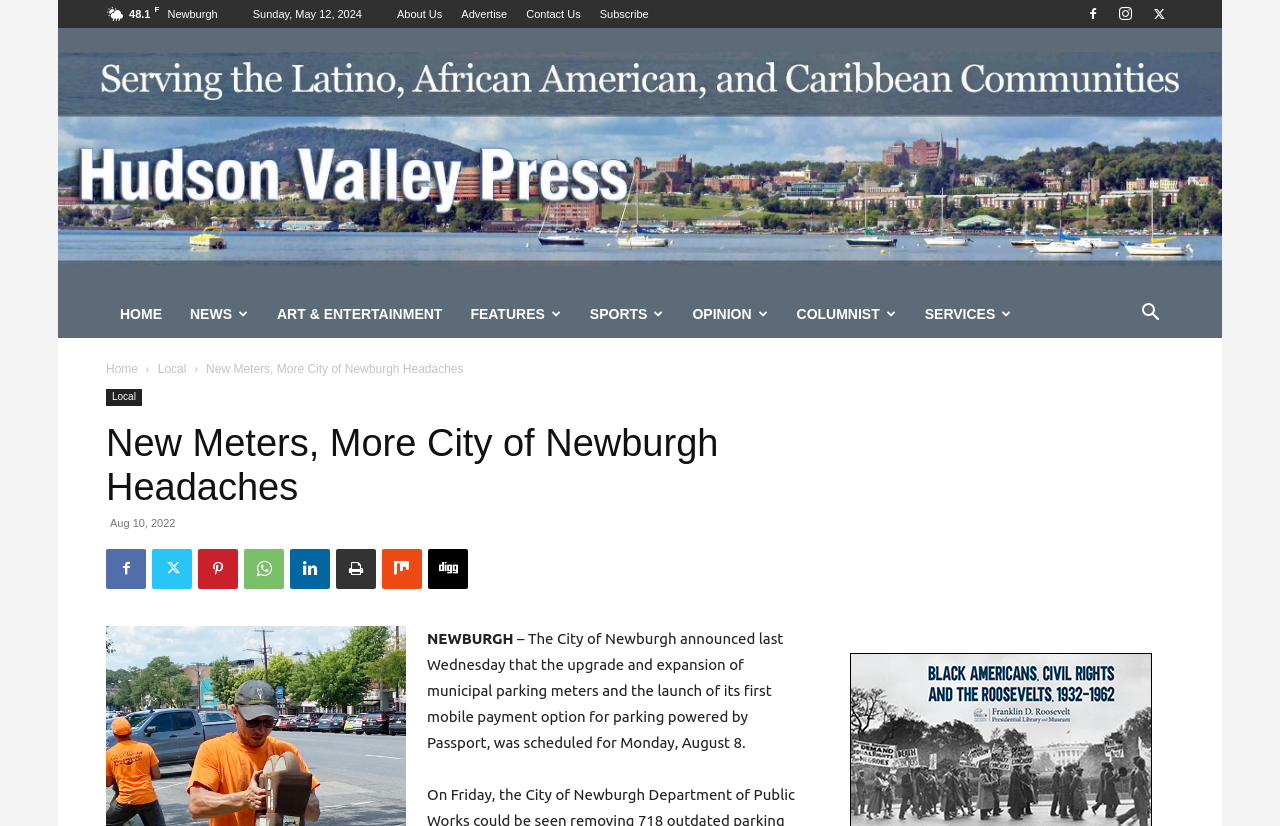Please identify the bounding box coordinates of the clickable area that will fulfill the following instruction: "Search for something". The coordinates should be in the format of four float numbers between 0 and 1, i.e., [left, top, right, bottom].

[0.88, 0.372, 0.917, 0.391]